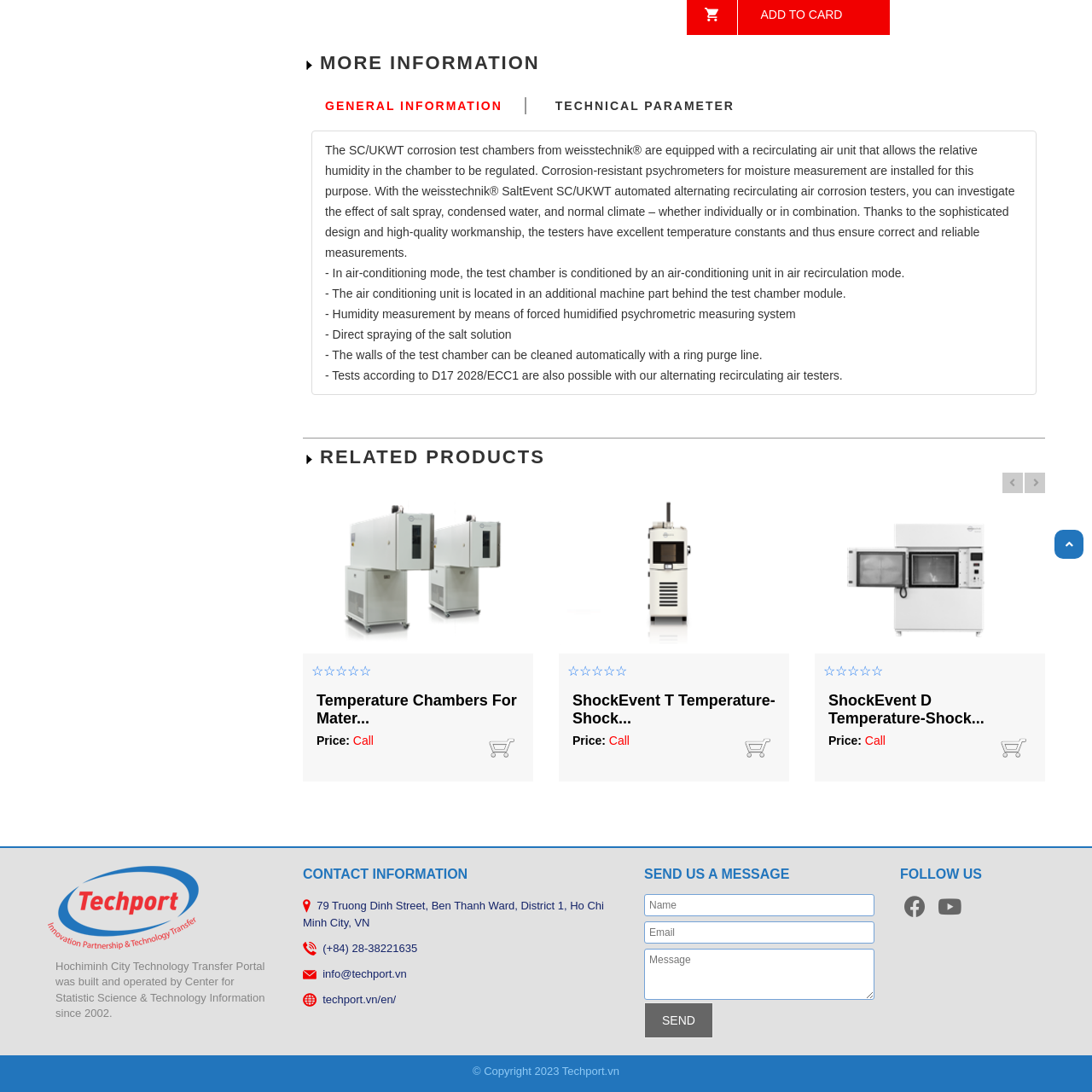Observe the image area highlighted by the pink border and answer the ensuing question in detail, using the visual cues: 
What industries benefit from UV test chambers?

UV test chambers cater to industries where material degradation due to UV exposure is a critical consideration. This includes industries such as material sciences, research and development, and quality assurance, among others, where high durability standards are required.